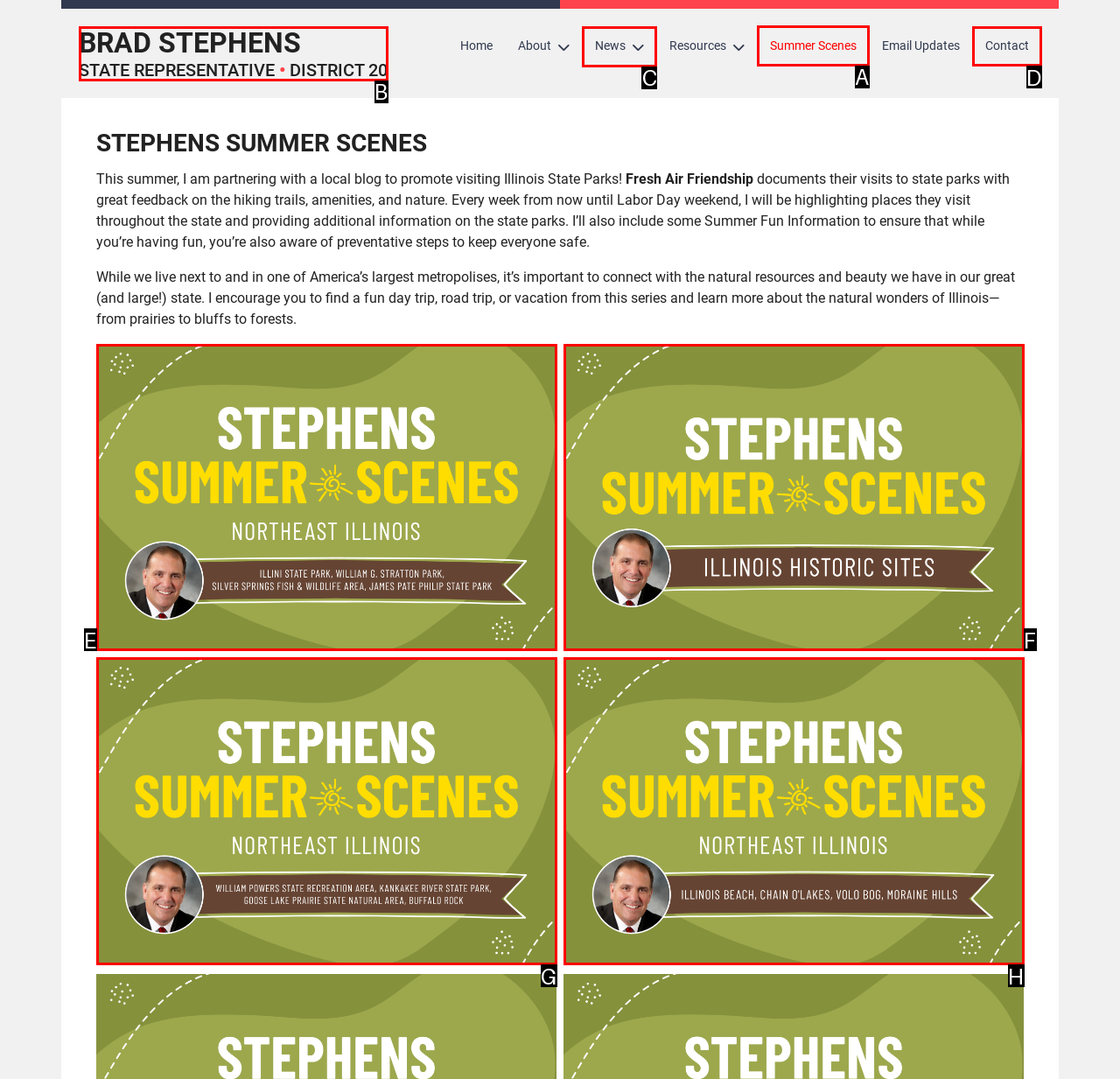Select the UI element that should be clicked to execute the following task: view summer scenes
Provide the letter of the correct choice from the given options.

A